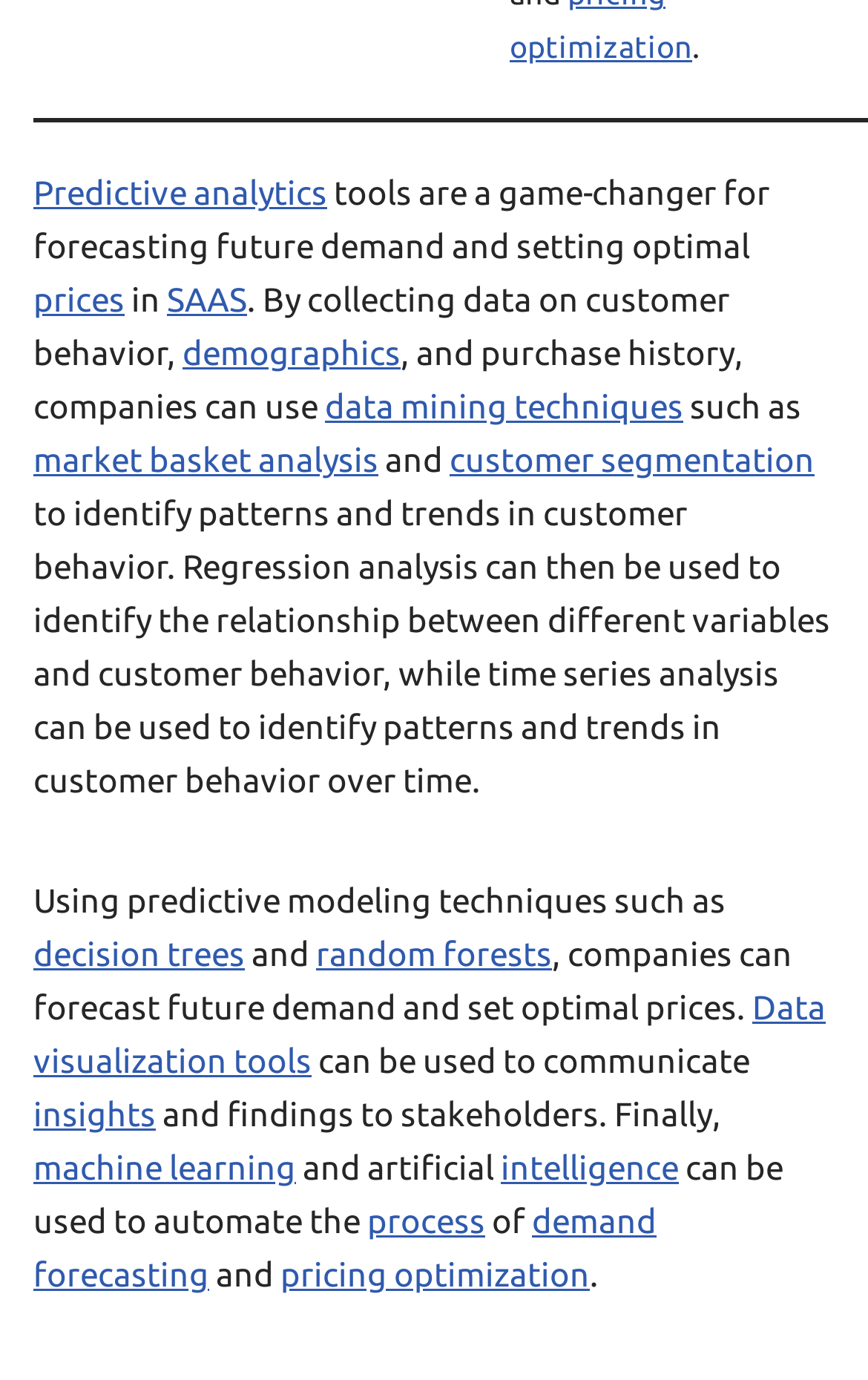Identify the bounding box coordinates for the element that needs to be clicked to fulfill this instruction: "Follow the link to prices". Provide the coordinates in the format of four float numbers between 0 and 1: [left, top, right, bottom].

[0.038, 0.204, 0.144, 0.231]